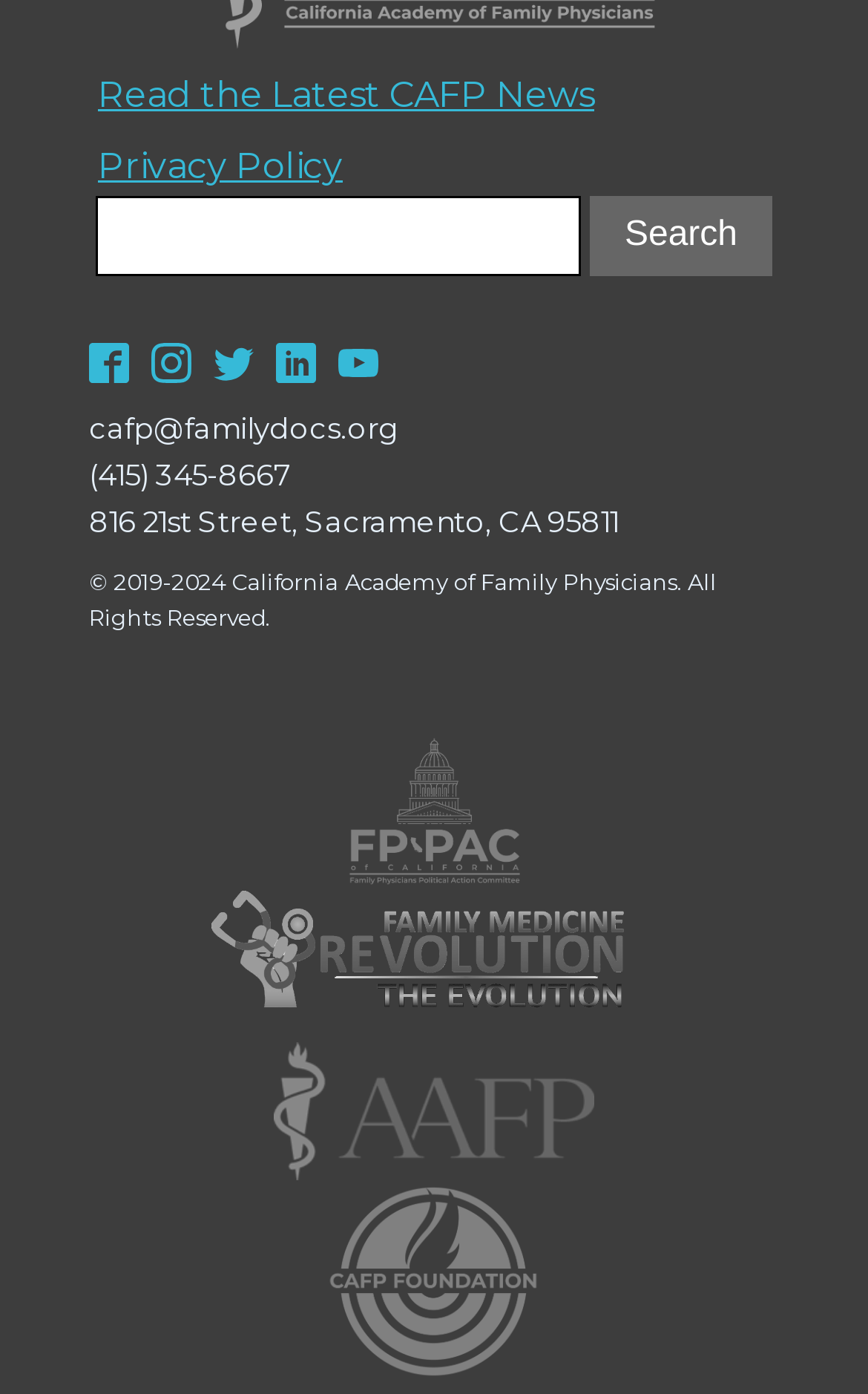How many links are there in the footer section?
Respond with a short answer, either a single word or a phrase, based on the image.

3